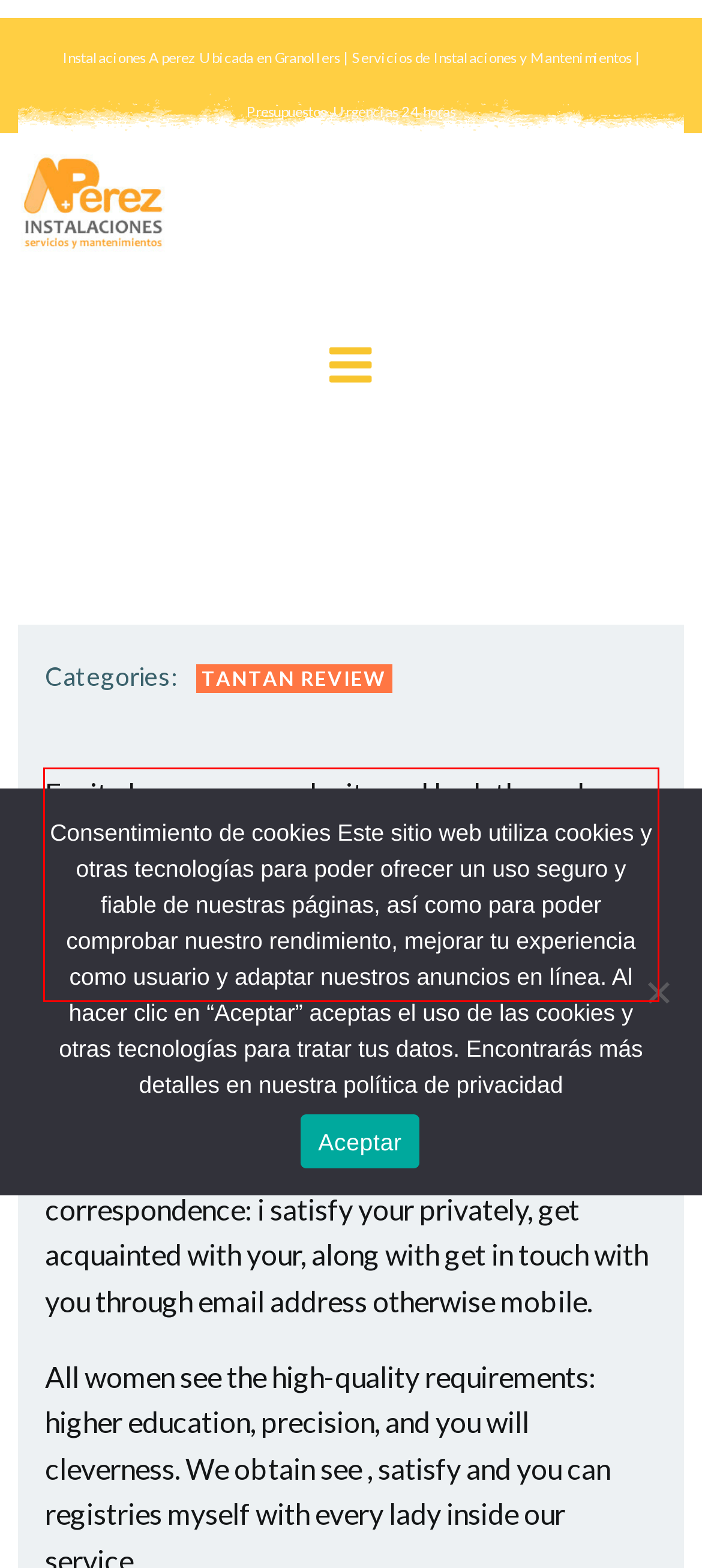Analyze the screenshot of the webpage and extract the text from the UI element that is inside the red bounding box.

Excite browse our web site and look through our very own gallery to learn more info on the amazing Russian lady. We help aspirations become a reality and want to you fortune on your own try to find like.